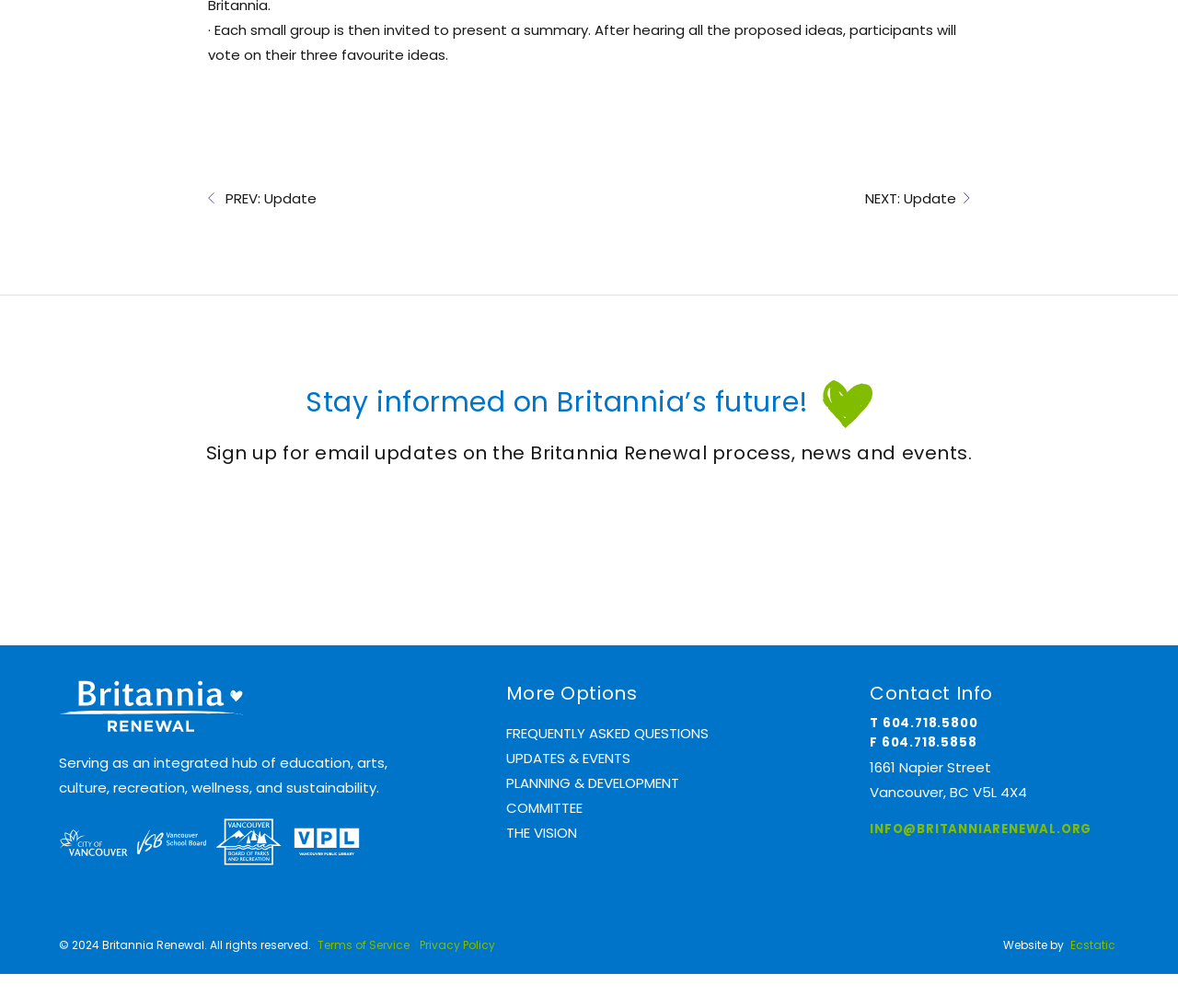Please identify the bounding box coordinates of the element's region that needs to be clicked to fulfill the following instruction: "Click on the 'INFO@BRITANNIARENEWAL.ORG' email link". The bounding box coordinates should consist of four float numbers between 0 and 1, i.e., [left, top, right, bottom].

[0.738, 0.814, 0.927, 0.831]